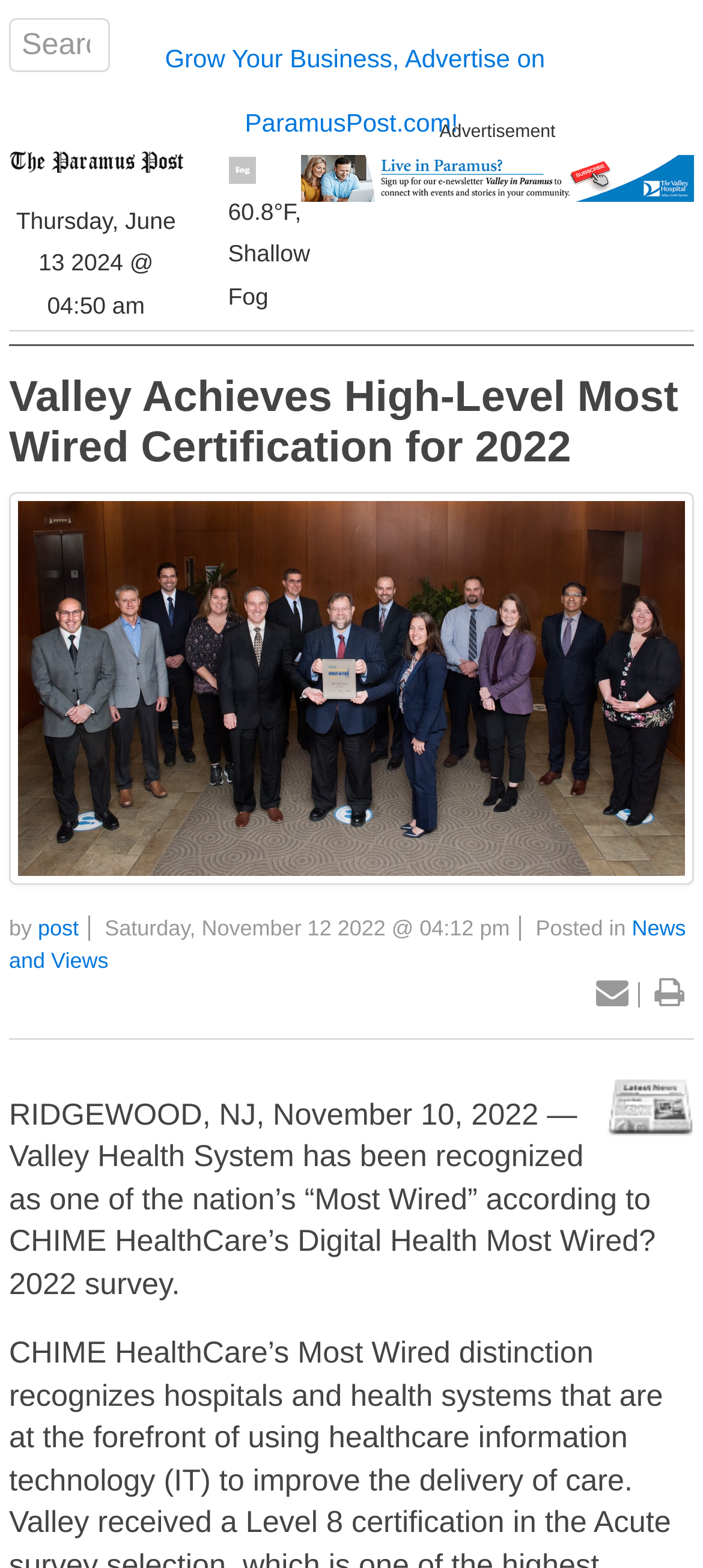Give a concise answer using only one word or phrase for this question:
What is the name of the health system?

Valley Health System